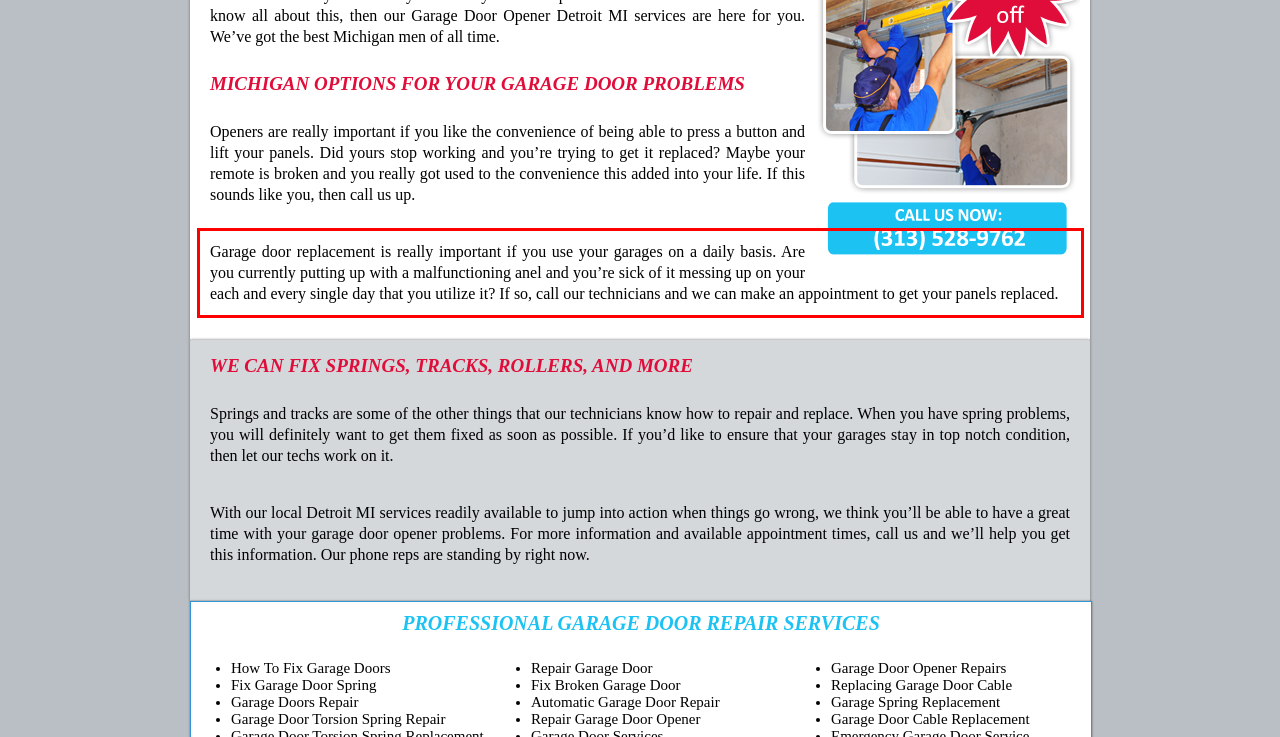The screenshot provided shows a webpage with a red bounding box. Apply OCR to the text within this red bounding box and provide the extracted content.

Garage door replacement is really important if you use your garages on a daily basis. Are you currently putting up with a malfunctioning anel and you’re sick of it messing up on your each and every single day that you utilize it? If so, call our technicians and we can make an appointment to get your panels replaced.